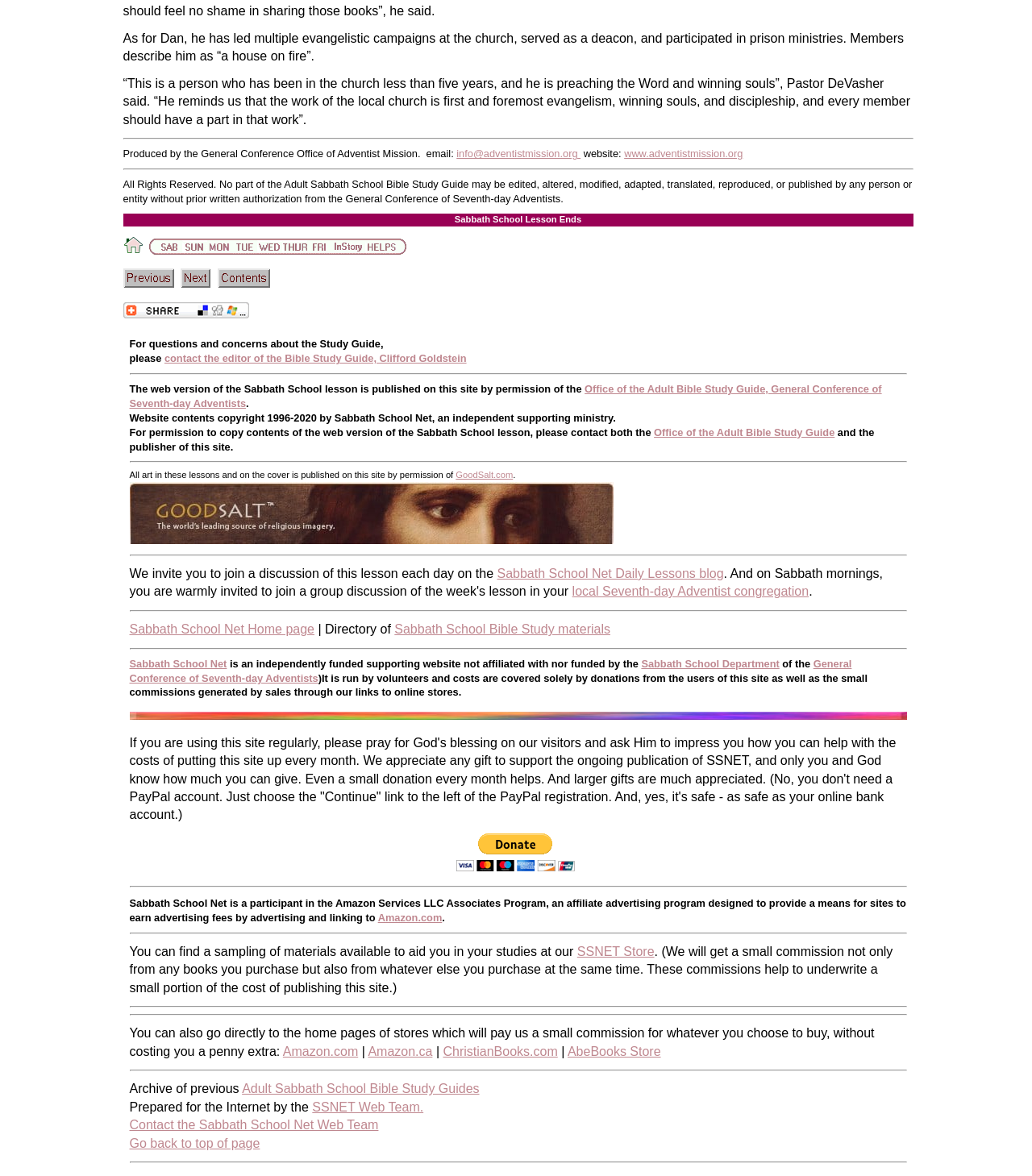What is the name of the editor of the Bible Study Guide? Refer to the image and provide a one-word or short phrase answer.

Clifford Goldstein